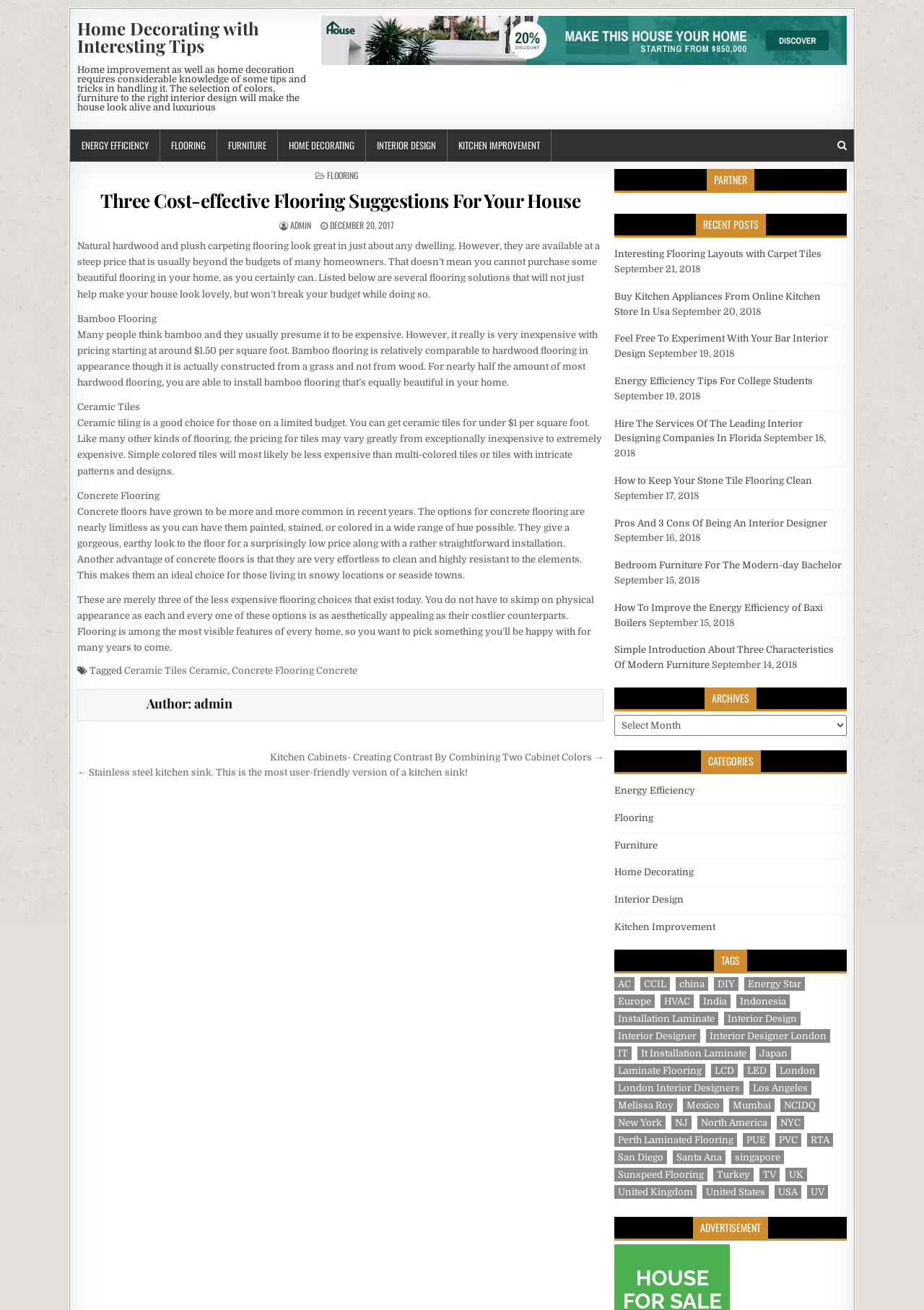What is the purpose of the 'Recent Posts' section?
Answer with a single word or phrase, using the screenshot for reference.

To show recent articles